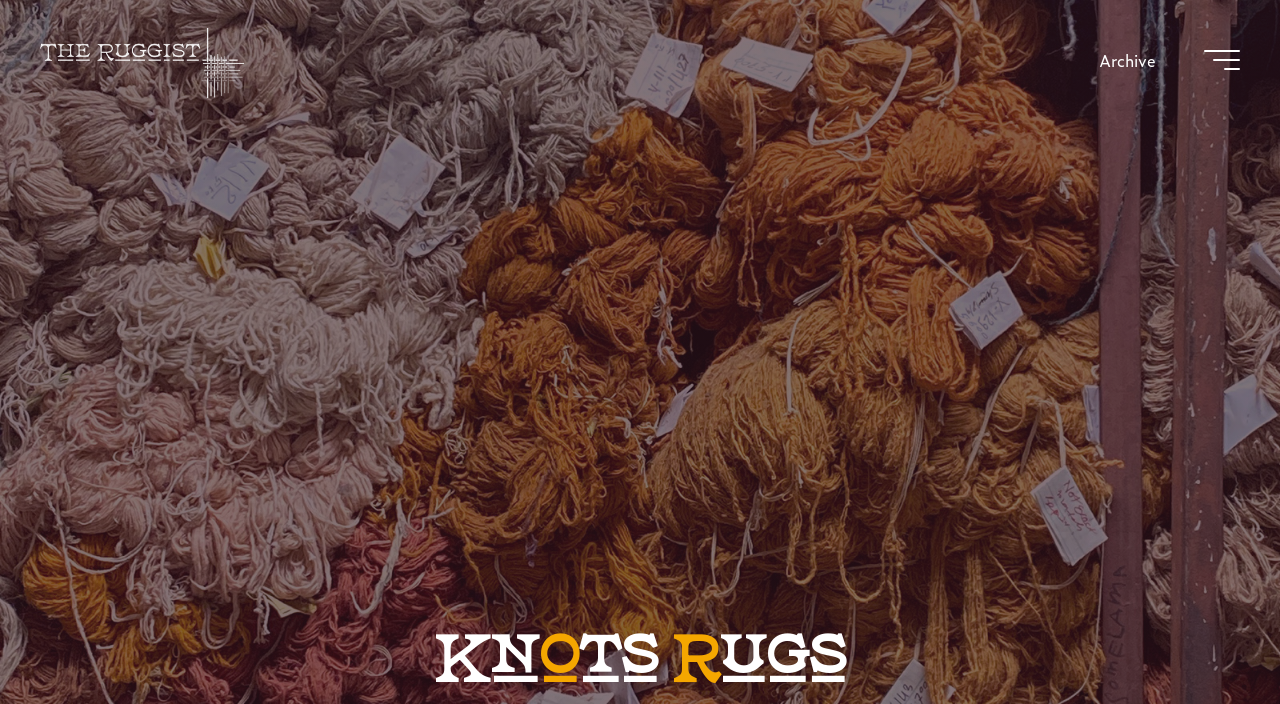Provide a brief response to the question using a single word or phrase: 
What is the text on the top-left corner of the webpage?

The Ruggist